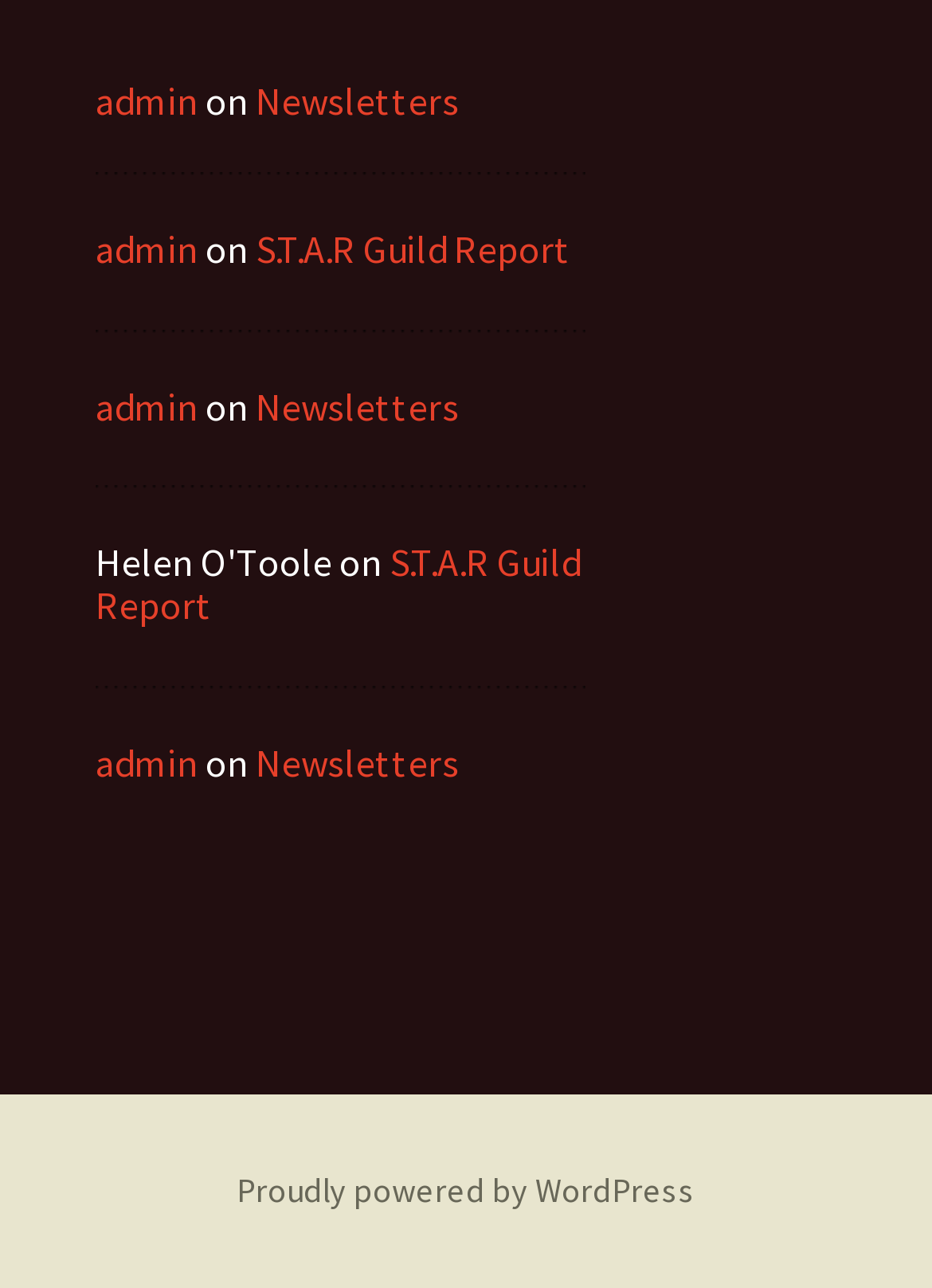Provide the bounding box coordinates of the UI element that matches the description: "admin".

[0.103, 0.572, 0.213, 0.61]